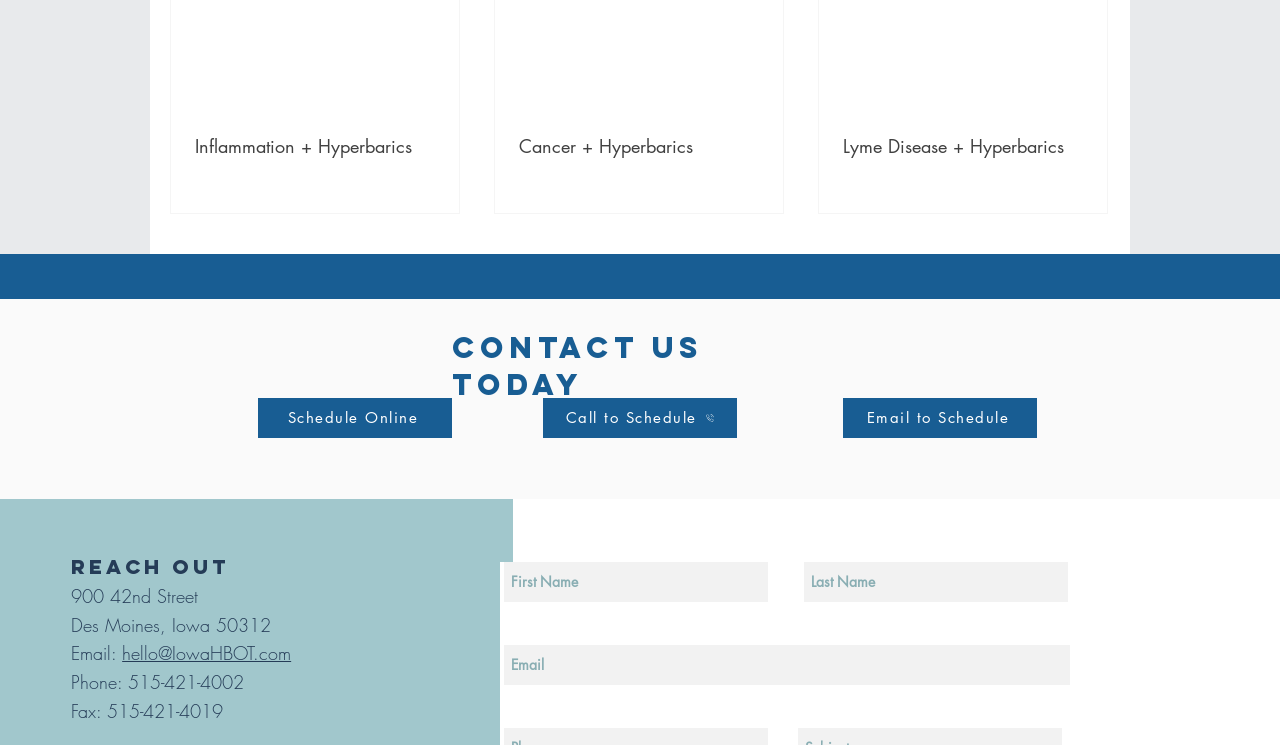Specify the bounding box coordinates of the area to click in order to execute this command: 'Click on Inflammation + Hyperbarics'. The coordinates should consist of four float numbers ranging from 0 to 1, and should be formatted as [left, top, right, bottom].

[0.152, 0.18, 0.34, 0.212]